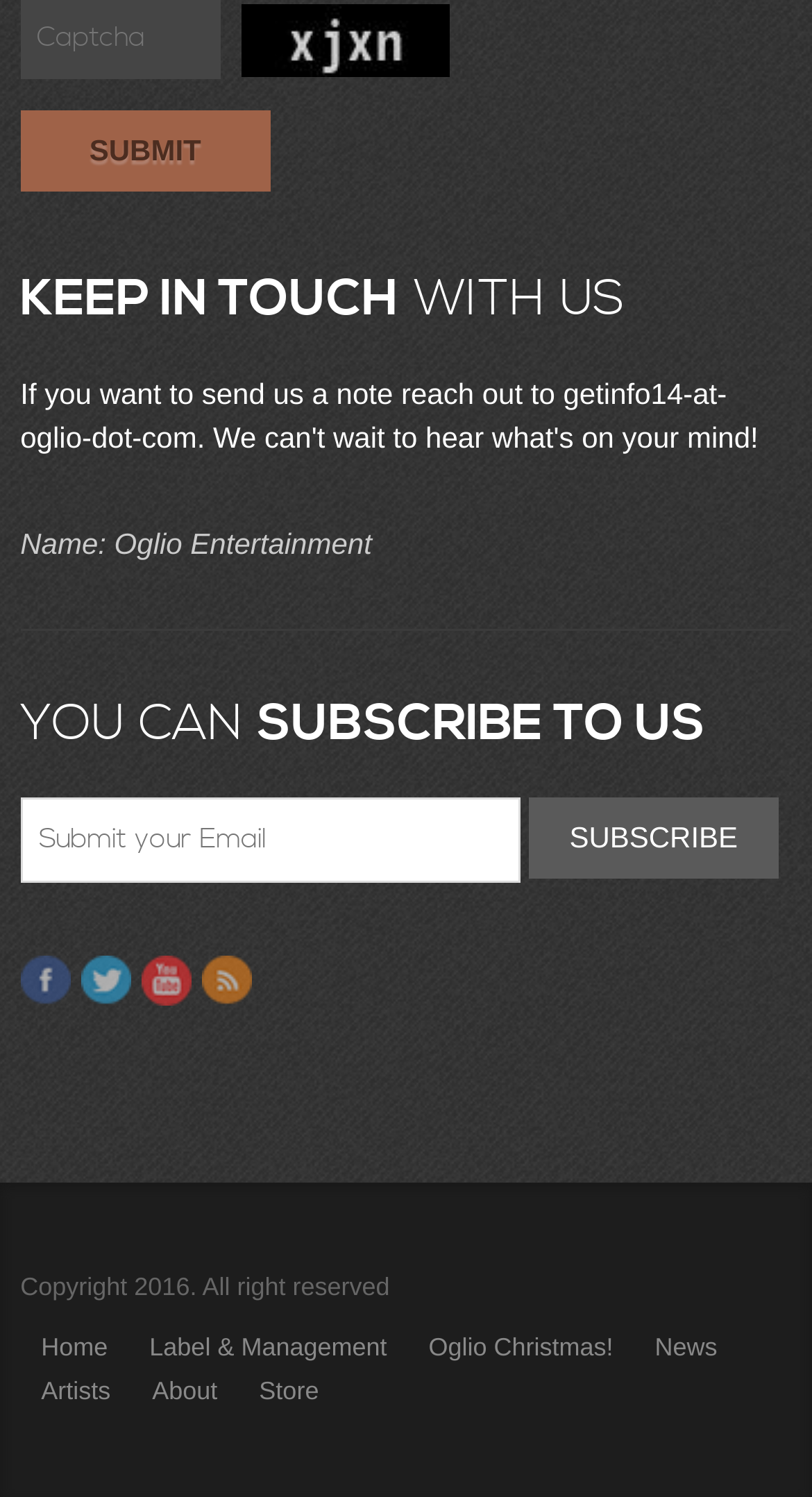Utilize the information from the image to answer the question in detail:
How many navigation links are available at the bottom?

The navigation links can be found at the bottom of the webpage, and there are seven links: Home, Label & Management, Oglio Christmas!, News, Artists, About, and Store.